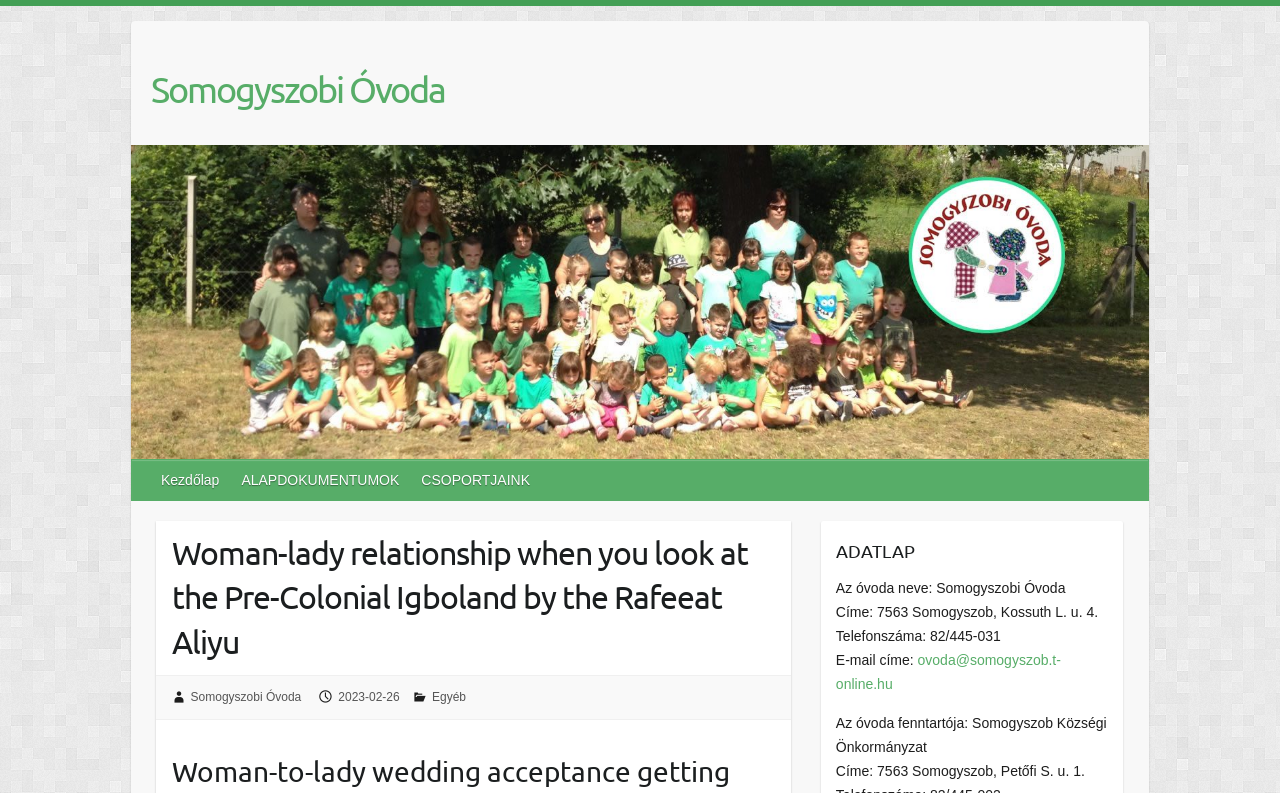Please find the bounding box coordinates of the clickable region needed to complete the following instruction: "Read the article about Woman-lady relationship in Pre-Colonial Igboland". The bounding box coordinates must consist of four float numbers between 0 and 1, i.e., [left, top, right, bottom].

[0.122, 0.656, 0.618, 0.851]